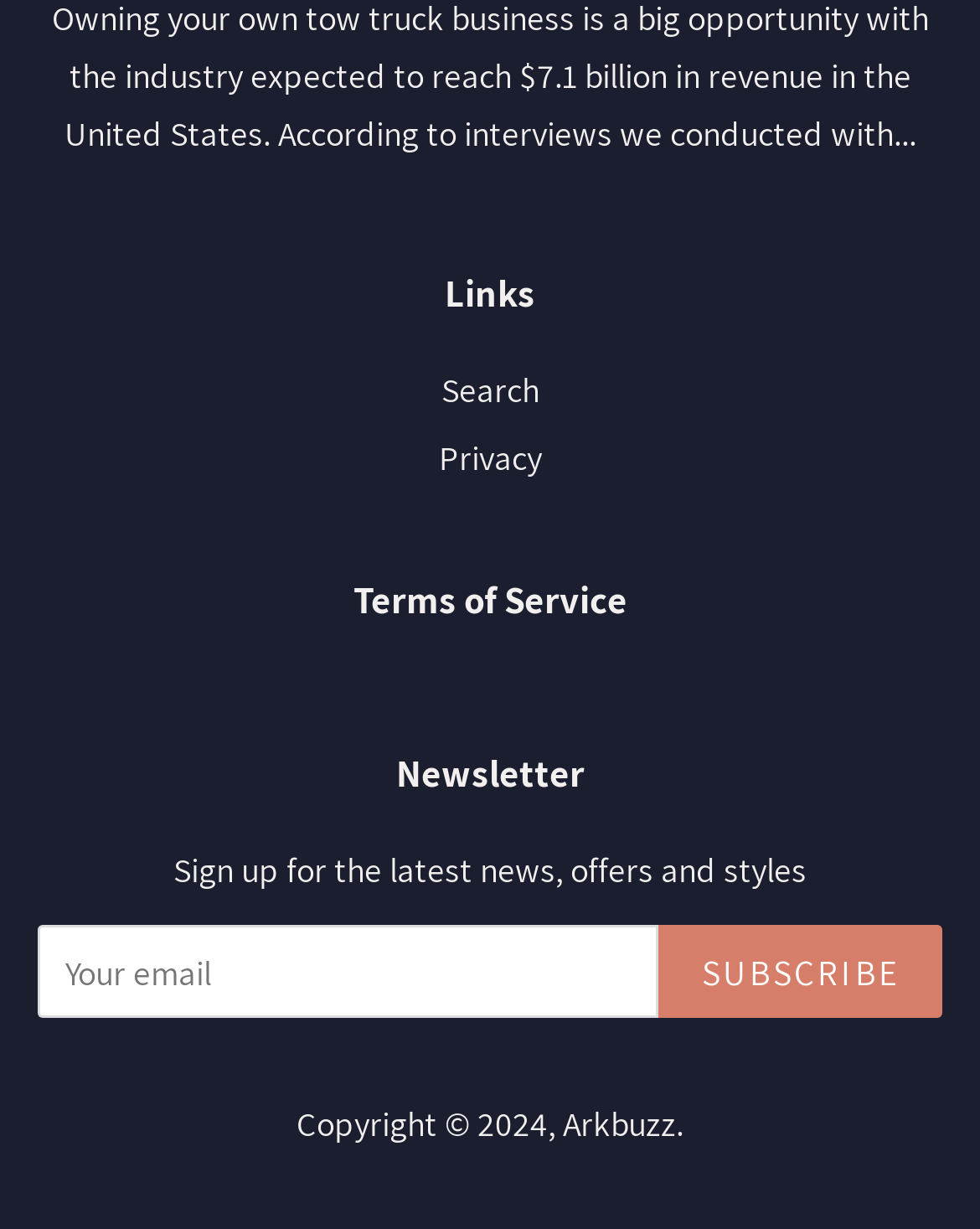What is the purpose of the textbox?
Respond to the question with a well-detailed and thorough answer.

The textbox is labeled 'Your email' and is required to subscribe to the newsletter, so its purpose is to enter an email address.